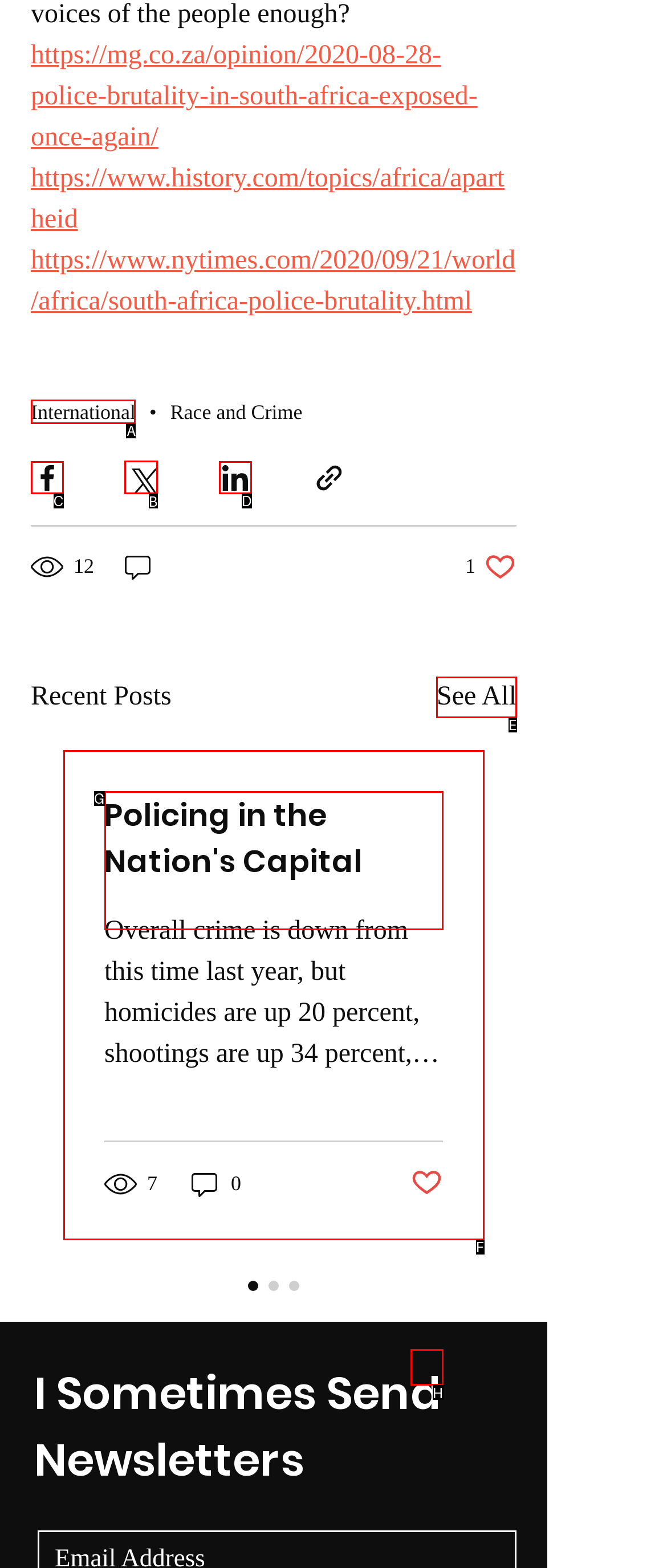Select the right option to accomplish this task: Share via Twitter. Reply with the letter corresponding to the correct UI element.

B